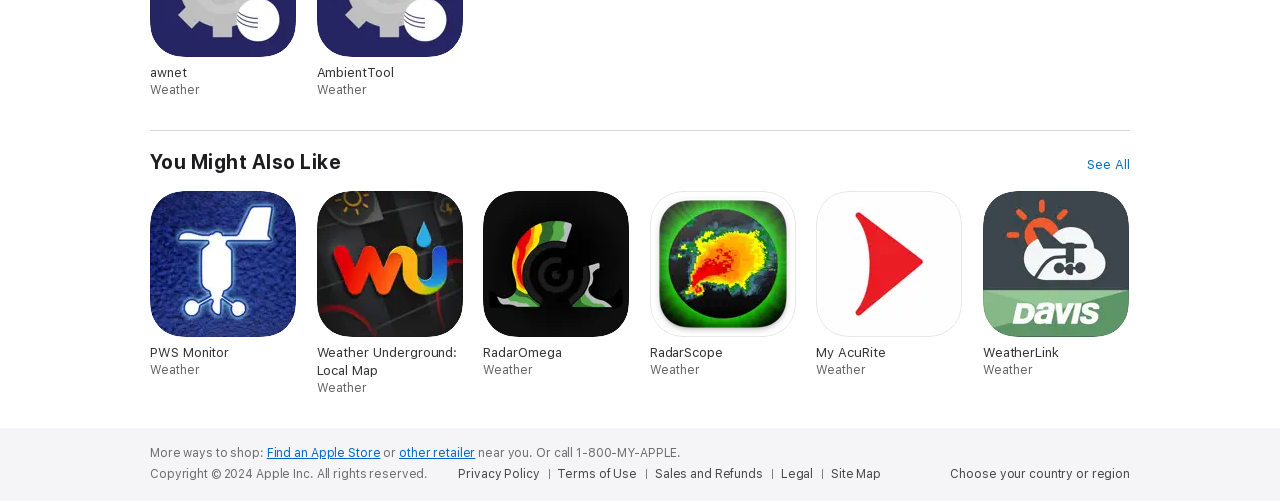Answer the following inquiry with a single word or phrase:
How many links are there to find other retailers?

2